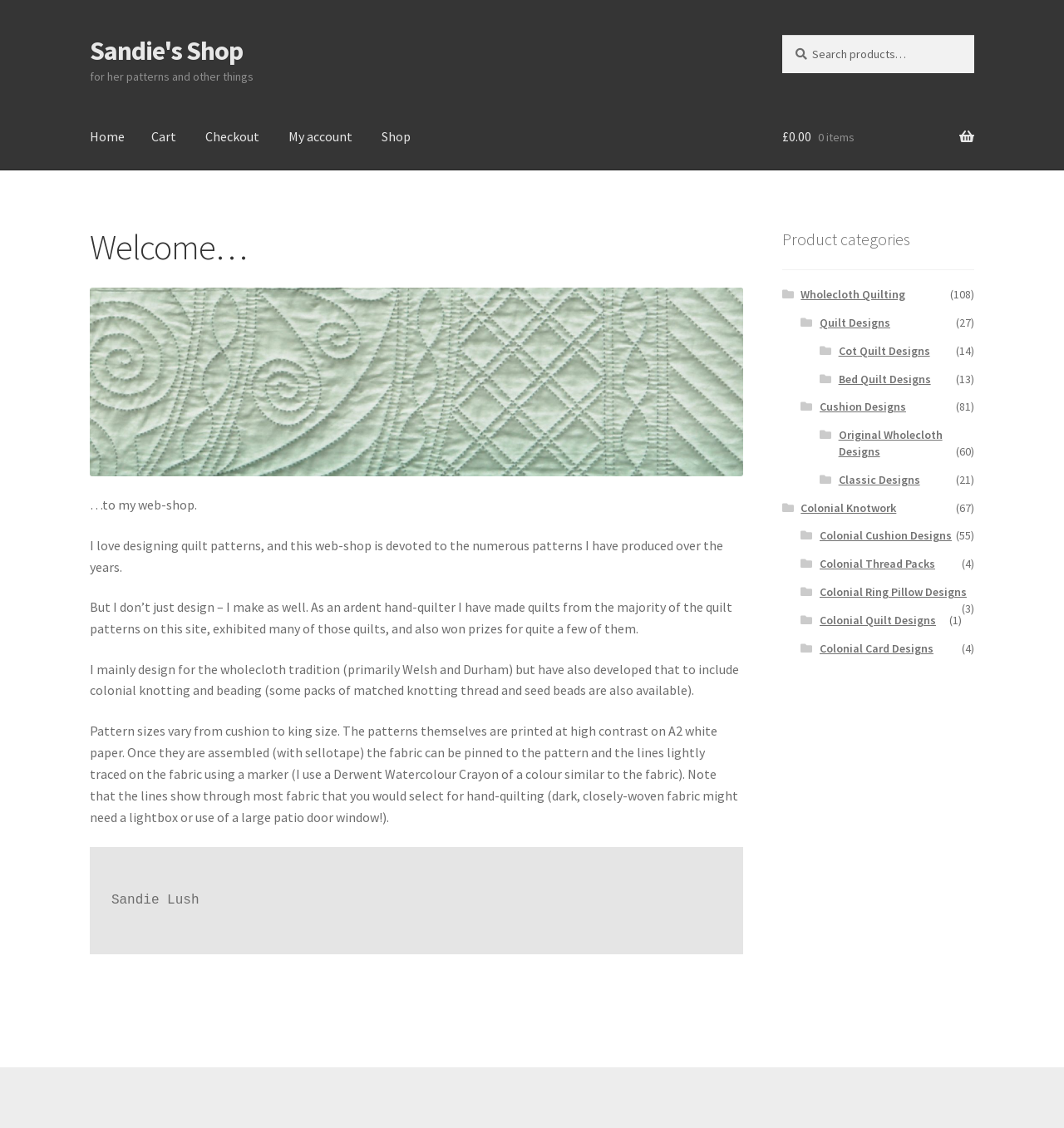Please pinpoint the bounding box coordinates for the region I should click to adhere to this instruction: "Search for patterns".

[0.735, 0.031, 0.916, 0.065]